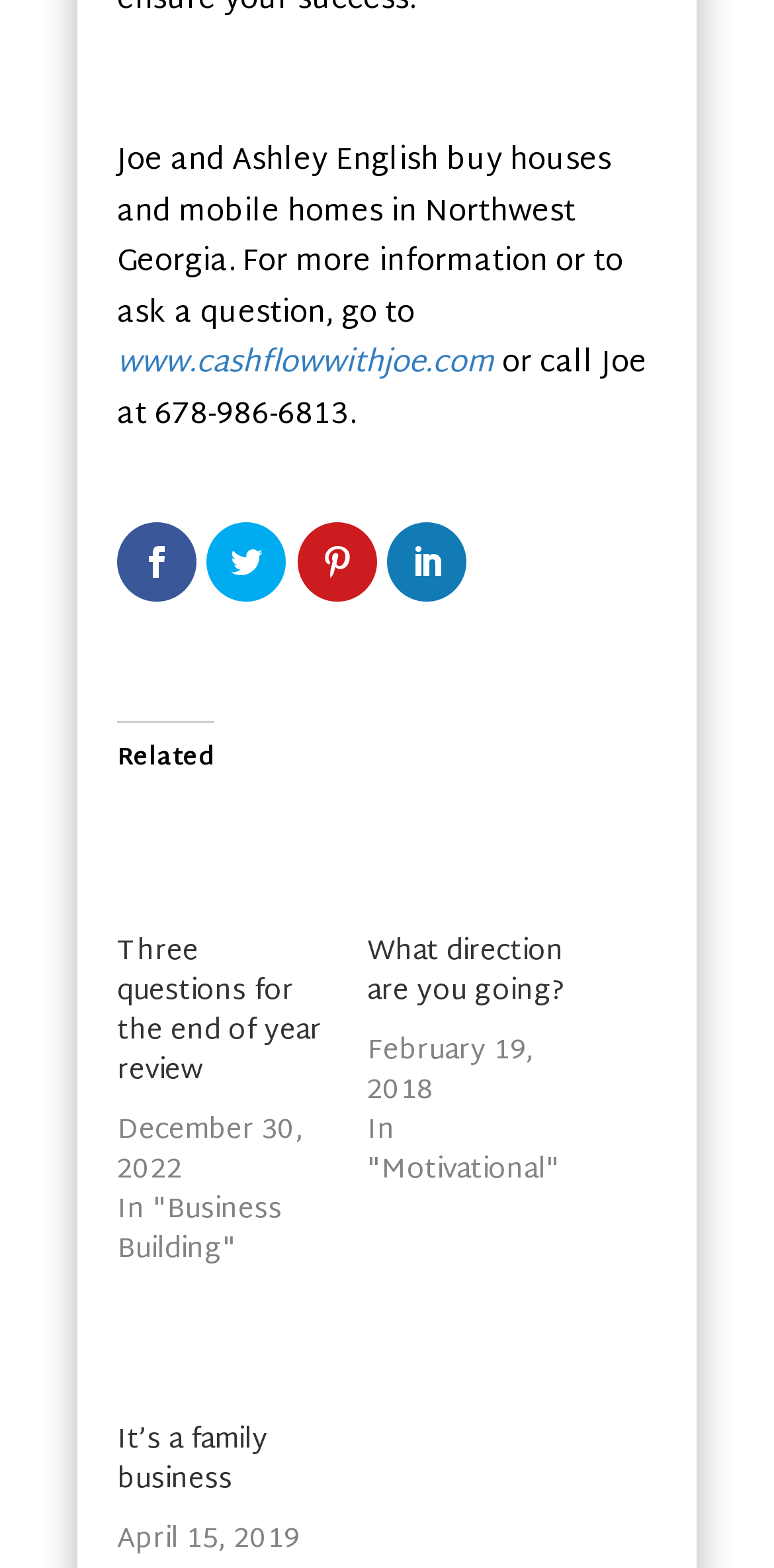What is the website of Joe and Ashley English?
Can you give a detailed and elaborate answer to the question?

The link 'www.cashflowwithjoe.com' is provided in the text, which suggests that it is the website of Joe and Ashley English.